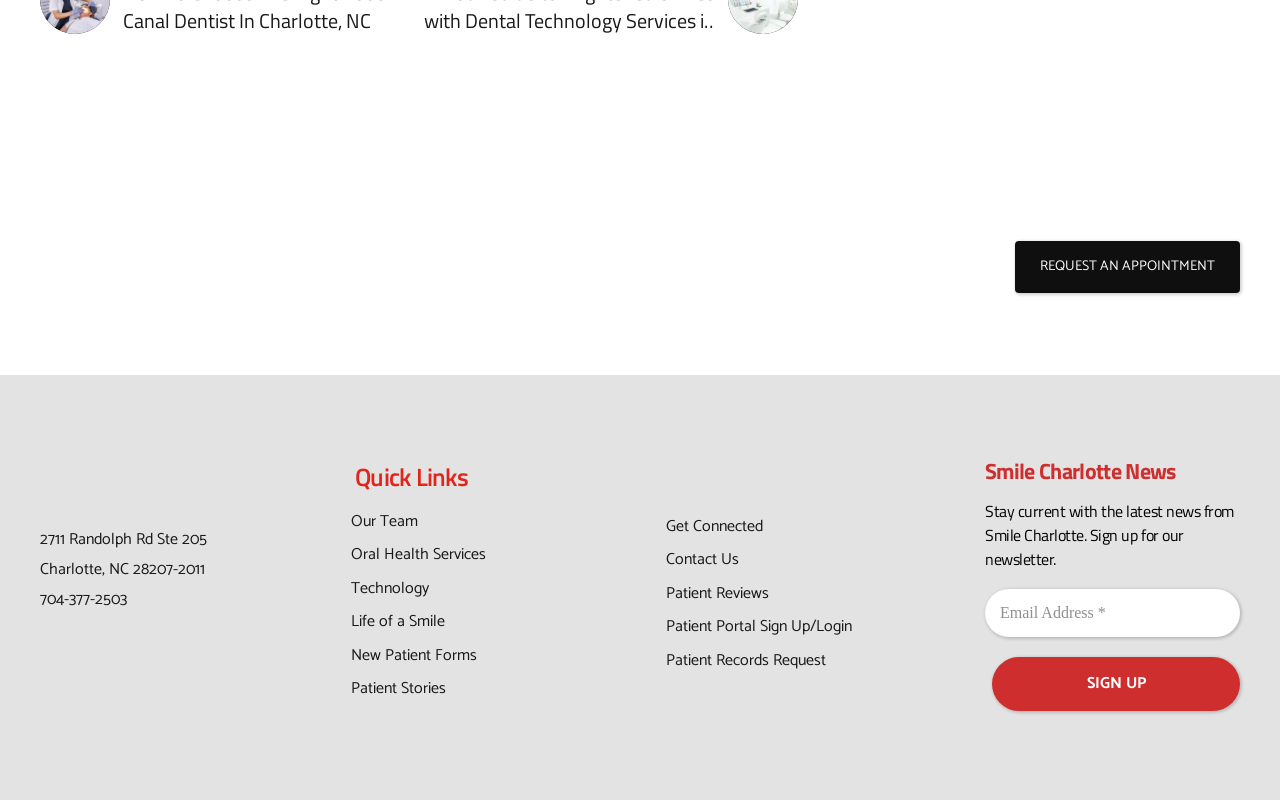What is the purpose of the form on the right side of the page?
Answer the question with a detailed explanation, including all necessary information.

I inferred the purpose of the form by reading the heading 'Smile Charlotte News' and the text 'Stay current with the latest news from Smile Charlotte. Sign up for our newsletter.' above the form, which suggests that the form is used to sign up for the newsletter.